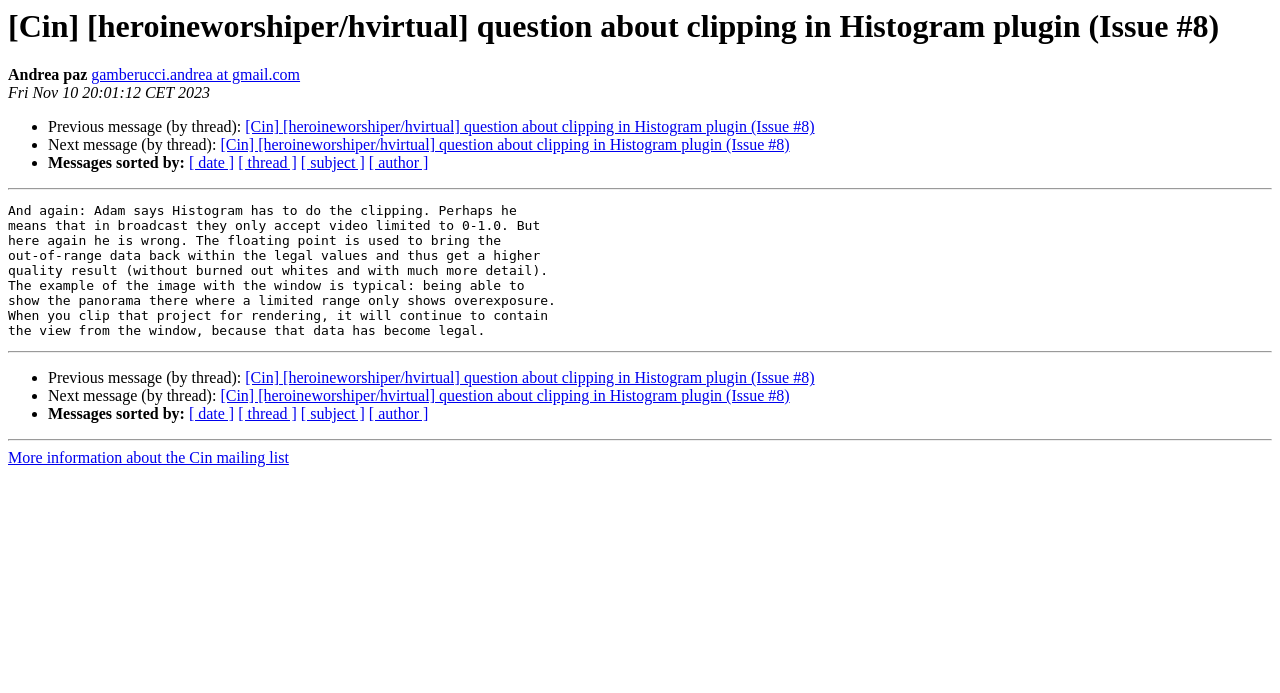Determine the bounding box coordinates for the area that should be clicked to carry out the following instruction: "Contact Andrea Paz".

[0.071, 0.096, 0.234, 0.12]